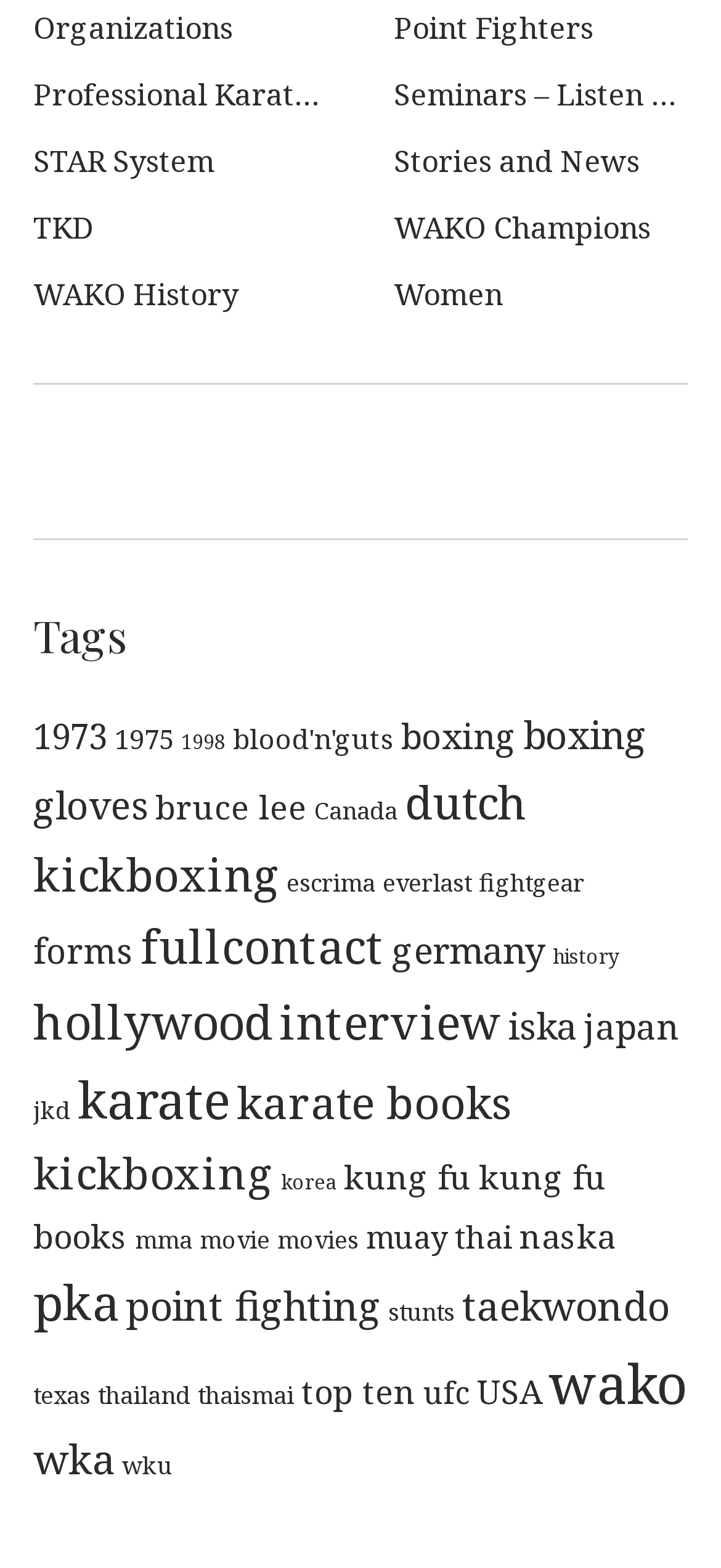Please identify the bounding box coordinates of the element I need to click to follow this instruction: "Learn about Taekwondo".

[0.641, 0.815, 0.928, 0.849]